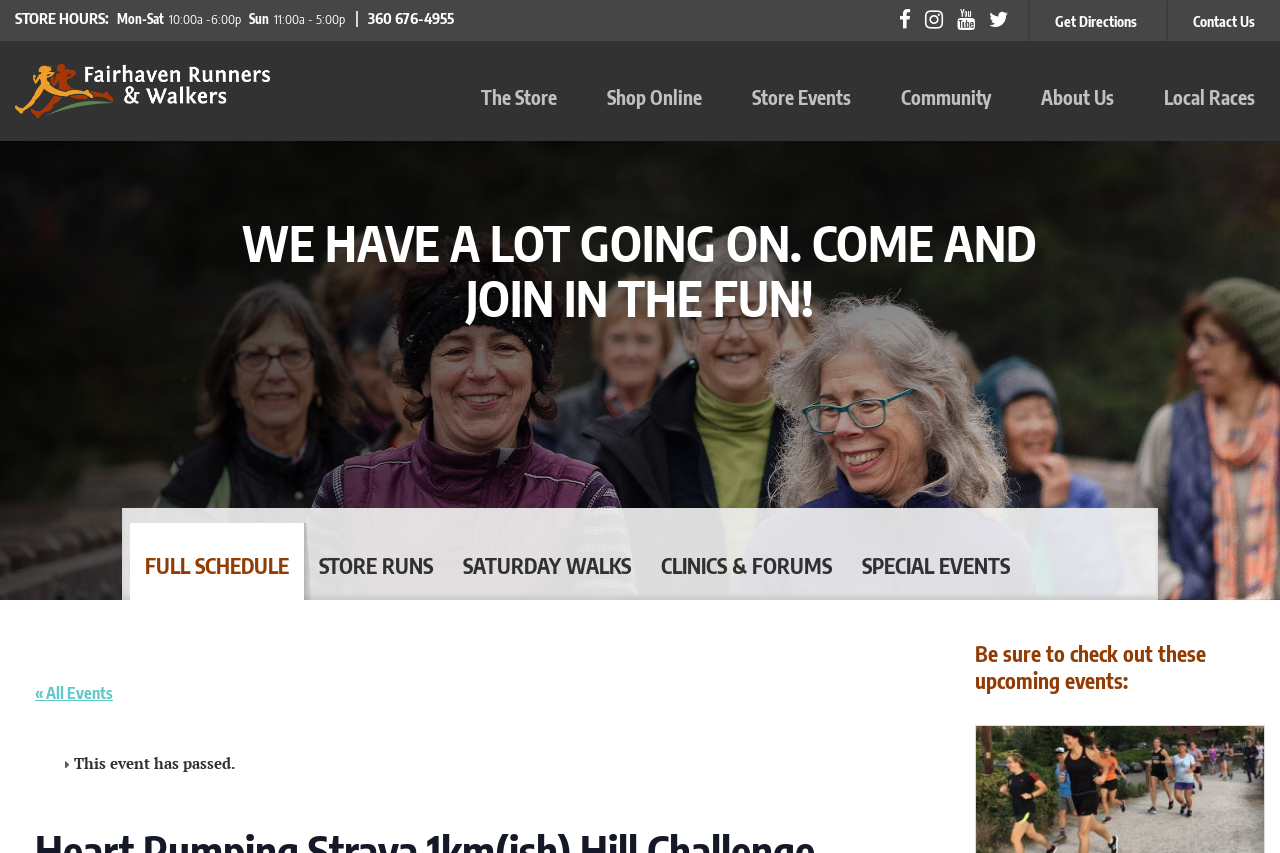Determine the bounding box coordinates for the area that should be clicked to carry out the following instruction: "View store events".

[0.58, 0.087, 0.673, 0.165]